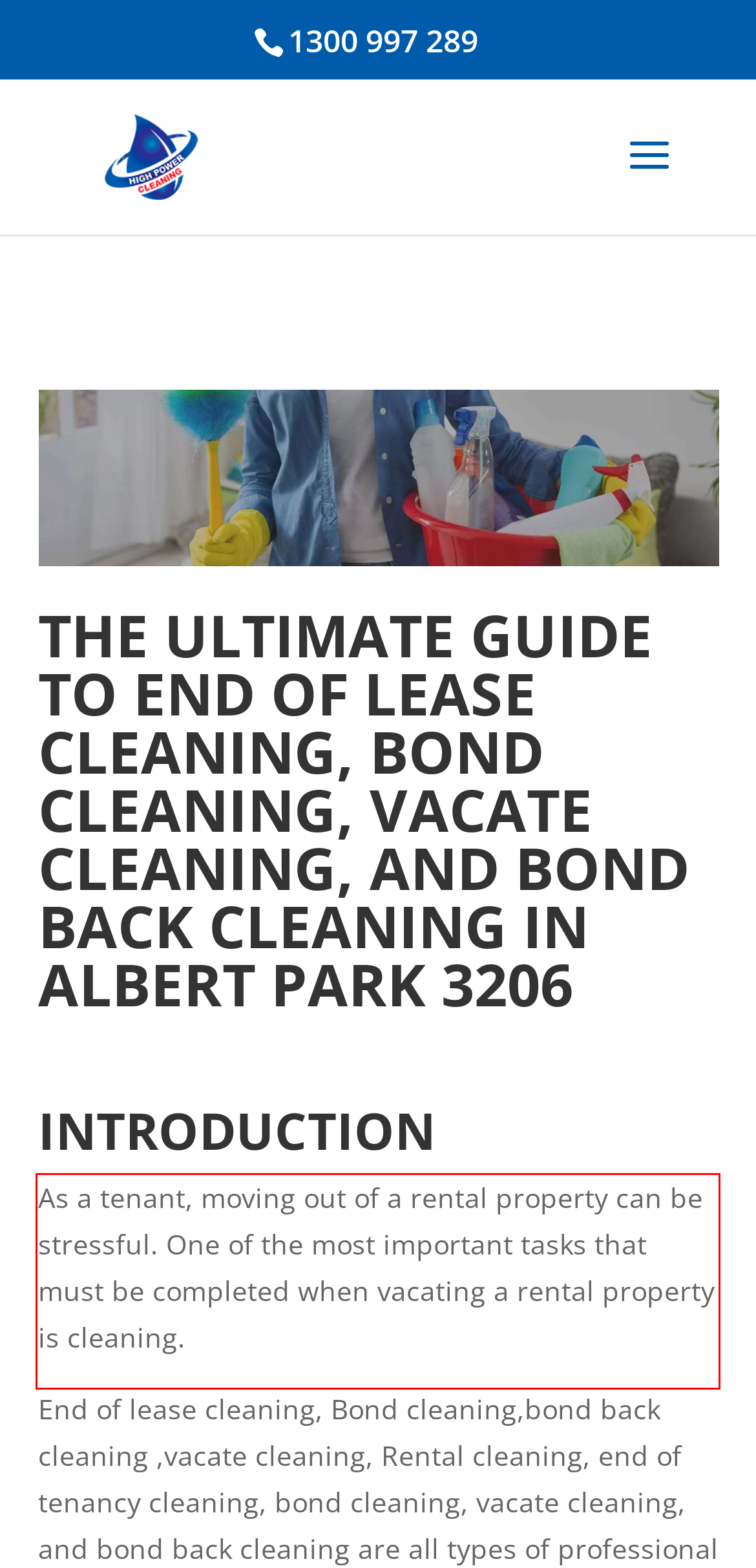Within the screenshot of a webpage, identify the red bounding box and perform OCR to capture the text content it contains.

As a tenant, moving out of a rental property can be stressful. One of the most important tasks that must be completed when vacating a rental property is cleaning.